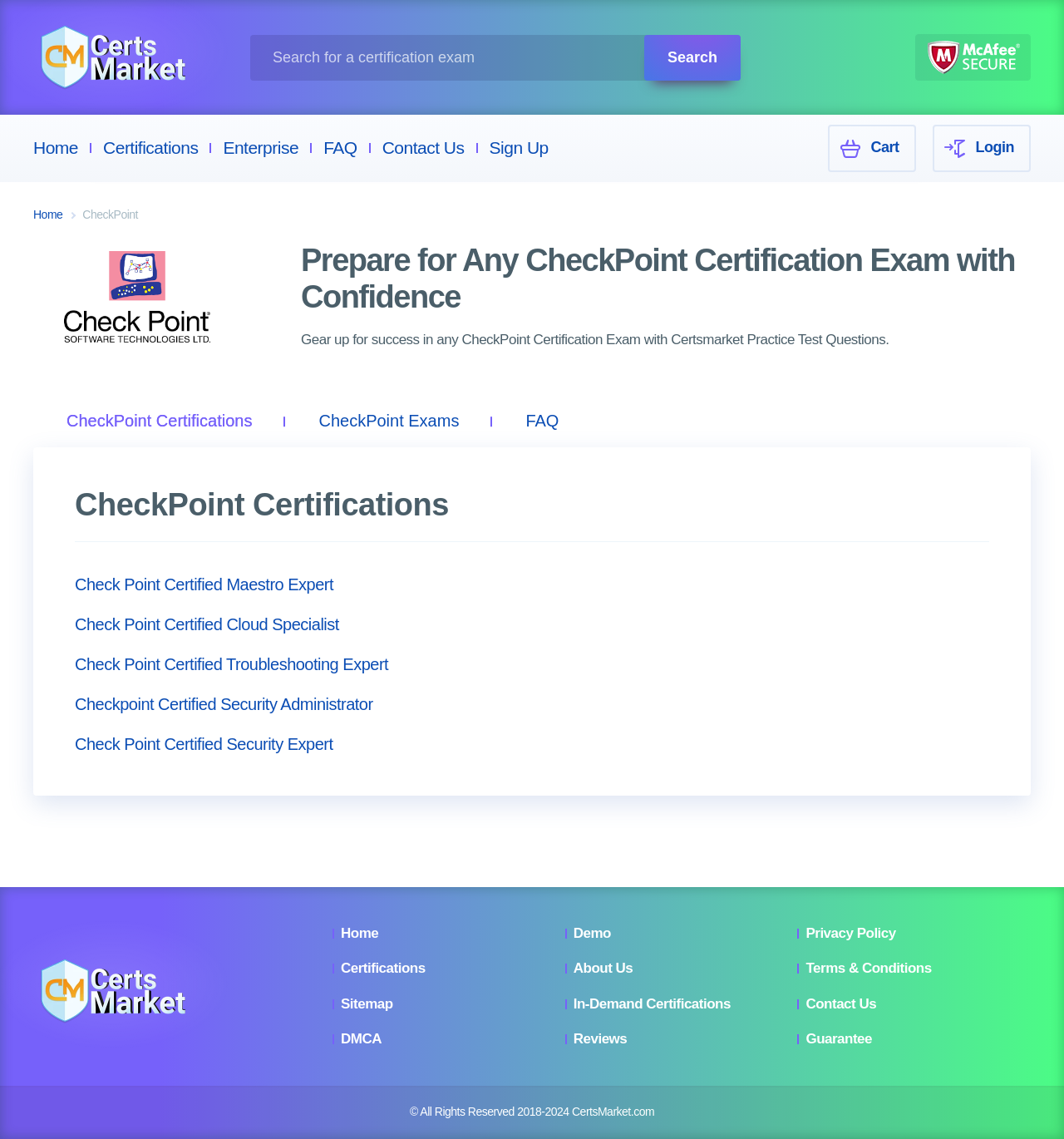Find the bounding box coordinates of the area that needs to be clicked in order to achieve the following instruction: "Click on CheckPoint Certifications". The coordinates should be specified as four float numbers between 0 and 1, i.e., [left, top, right, bottom].

[0.031, 0.346, 0.266, 0.393]